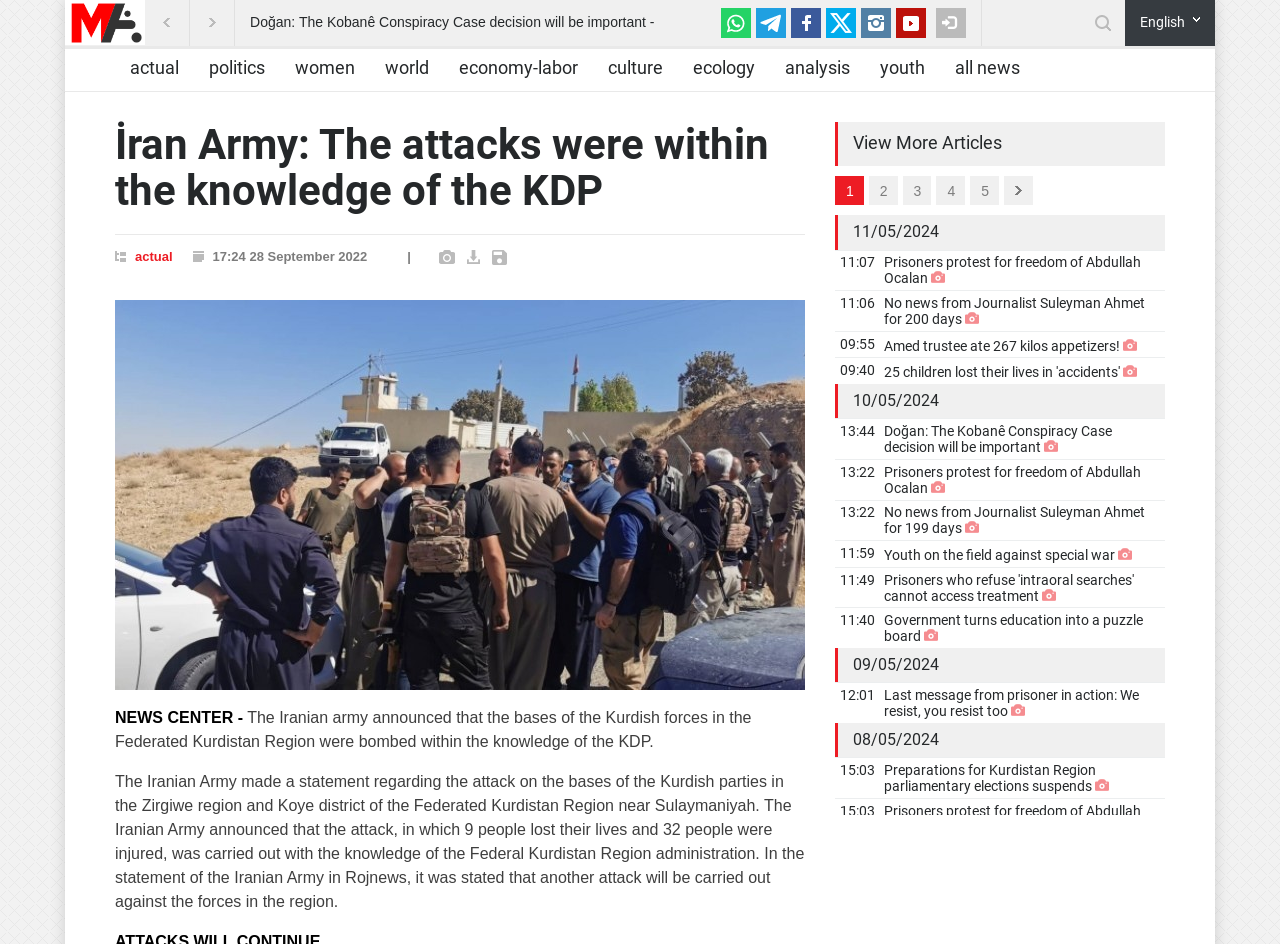Given the description "Skip to main content", provide the bounding box coordinates of the corresponding UI element.

None